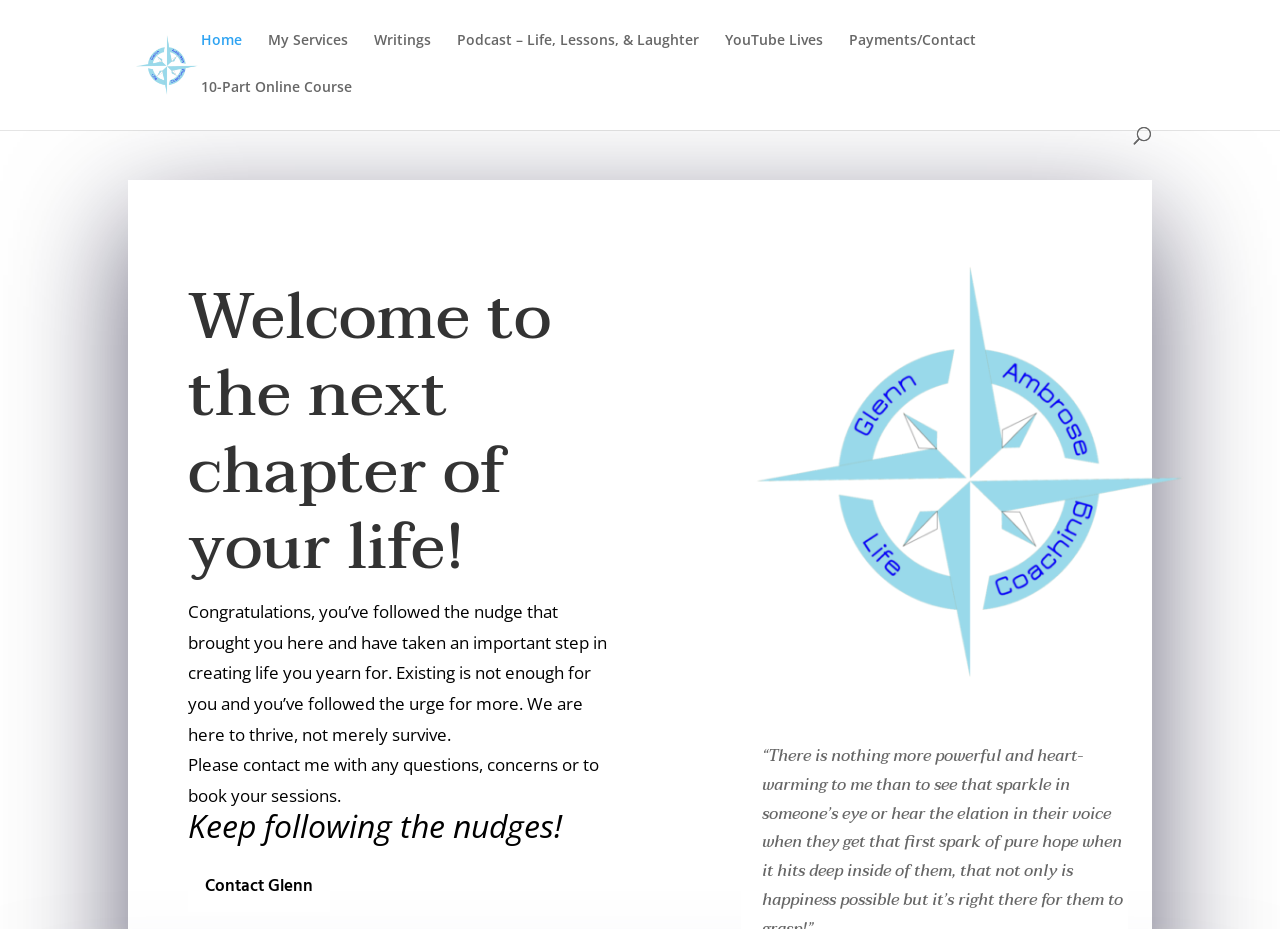How many links are in the top navigation menu?
Please utilize the information in the image to give a detailed response to the question.

The top navigation menu contains links to 'Home', 'My Services', 'Writings', 'Podcast – Life, Lessons, & Laughter', and 'YouTube Lives', which makes a total of 5 links.